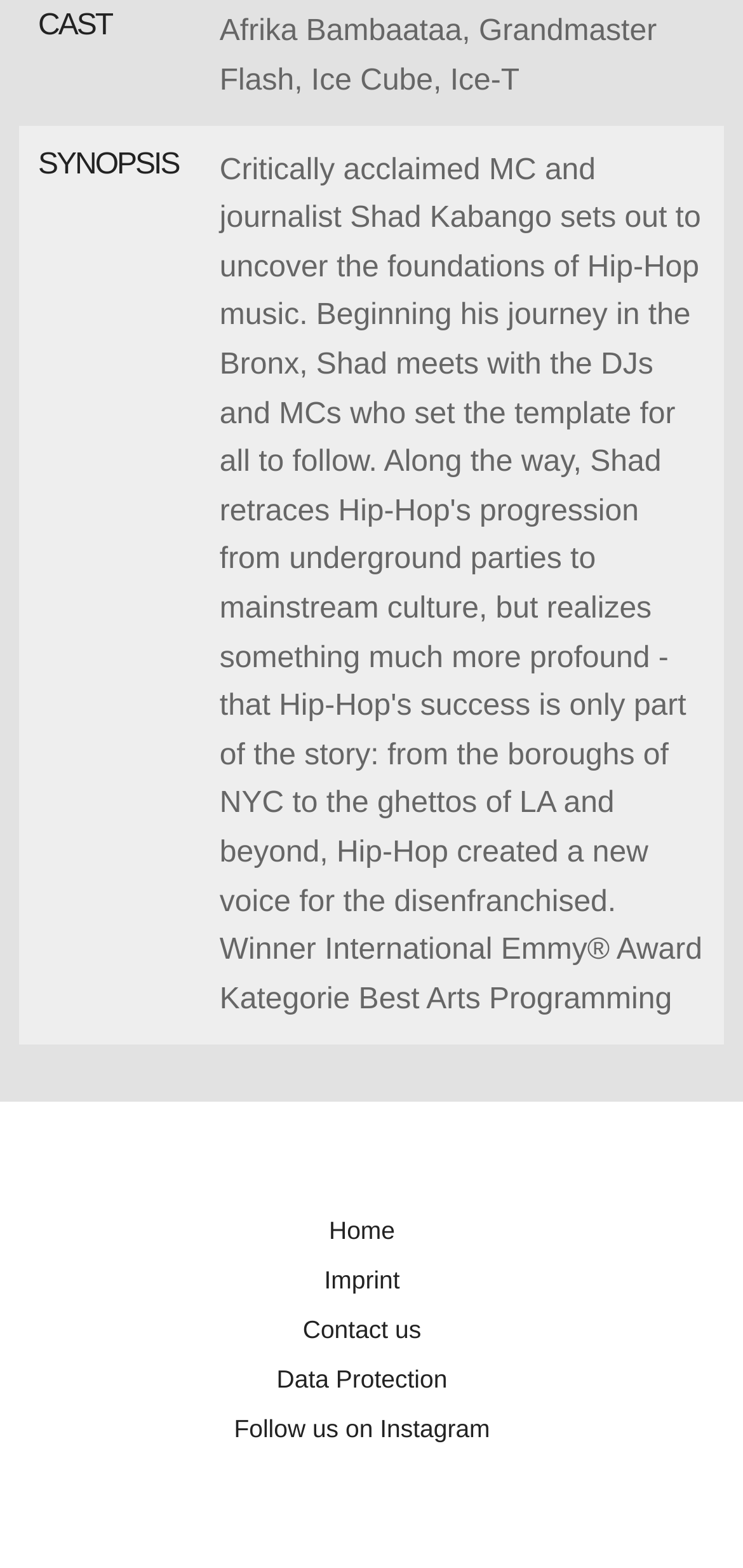Reply to the question with a brief word or phrase: What is the location where Shad Kabango begins his journey?

The Bronx